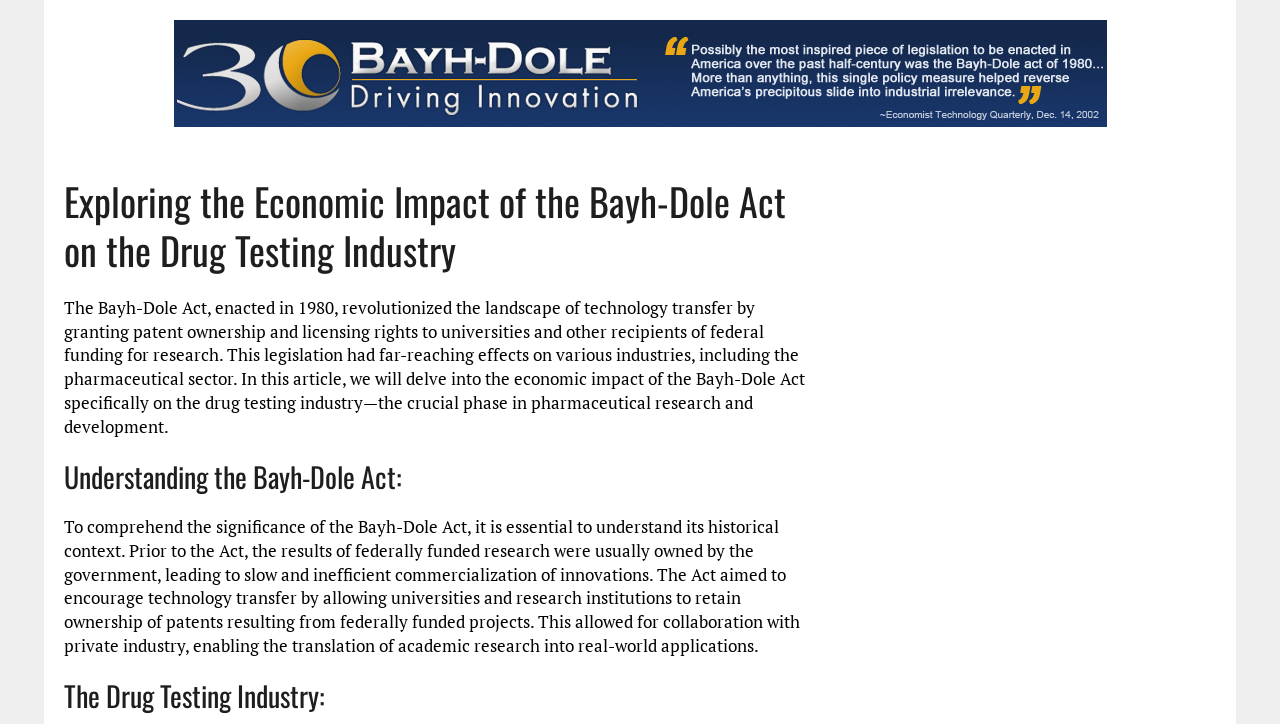What was the goal of the Bayh-Dole Act?
Answer with a single word or phrase by referring to the visual content.

Encourage technology transfer